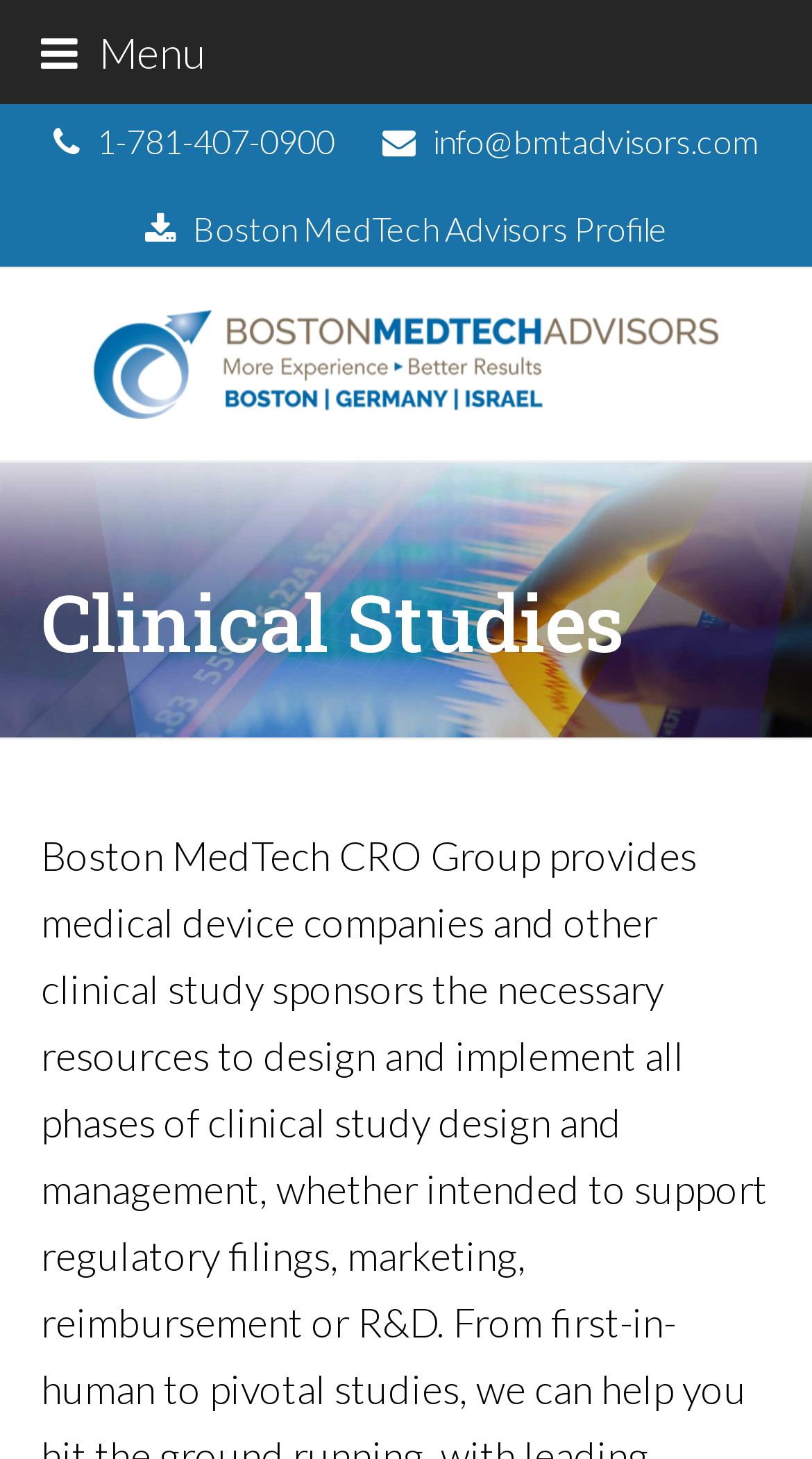Identify the bounding box coordinates for the UI element mentioned here: "alt="BMTAdvisors"". Provide the coordinates as four float values between 0 and 1, i.e., [left, top, right, bottom].

[0.115, 0.229, 0.885, 0.262]